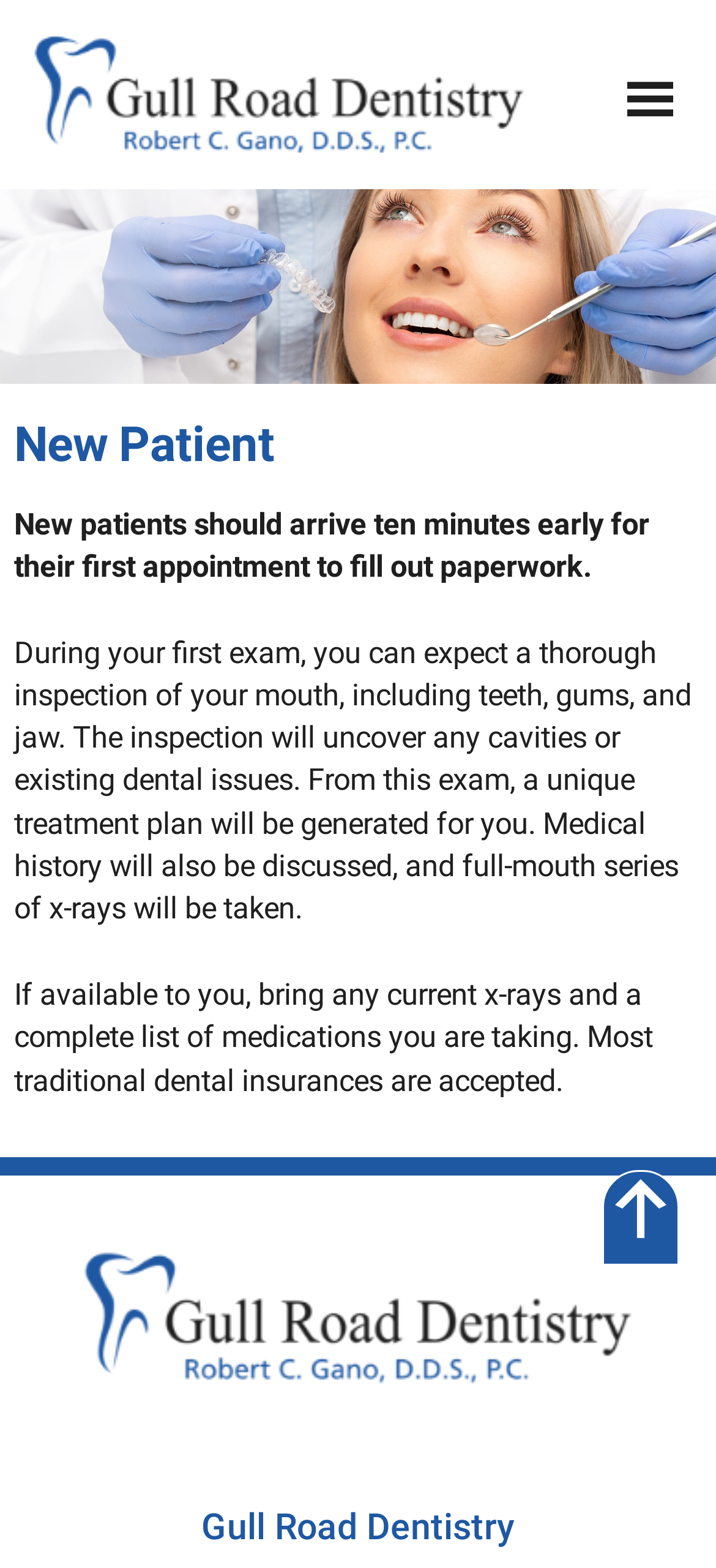Please provide the bounding box coordinates for the UI element as described: "title="Header logo-min"". The coordinates must be four floats between 0 and 1, represented as [left, top, right, bottom].

[0.02, 0.103, 0.758, 0.125]